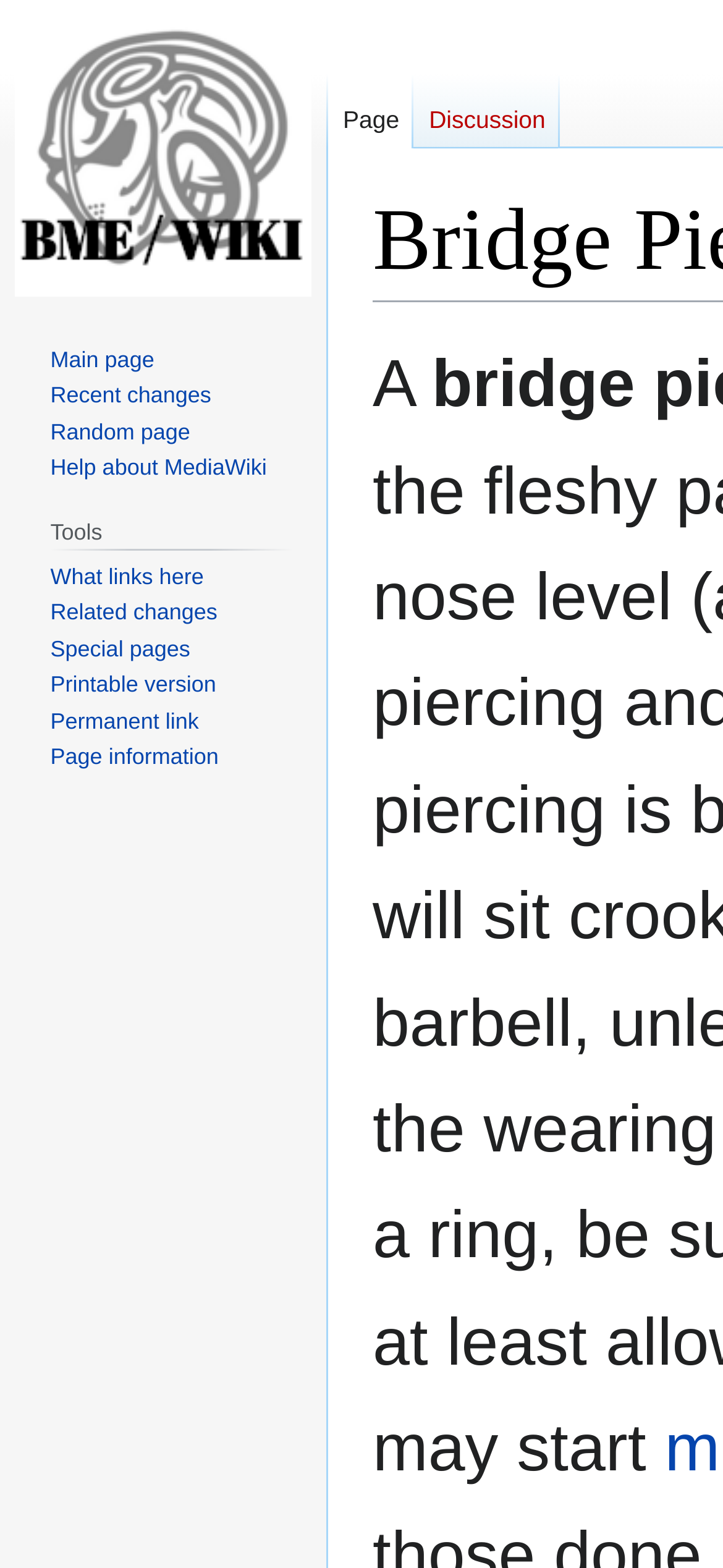Using the given element description, provide the bounding box coordinates (top-left x, top-left y, bottom-right x, bottom-right y) for the corresponding UI element in the screenshot: Permanent link

[0.07, 0.451, 0.275, 0.468]